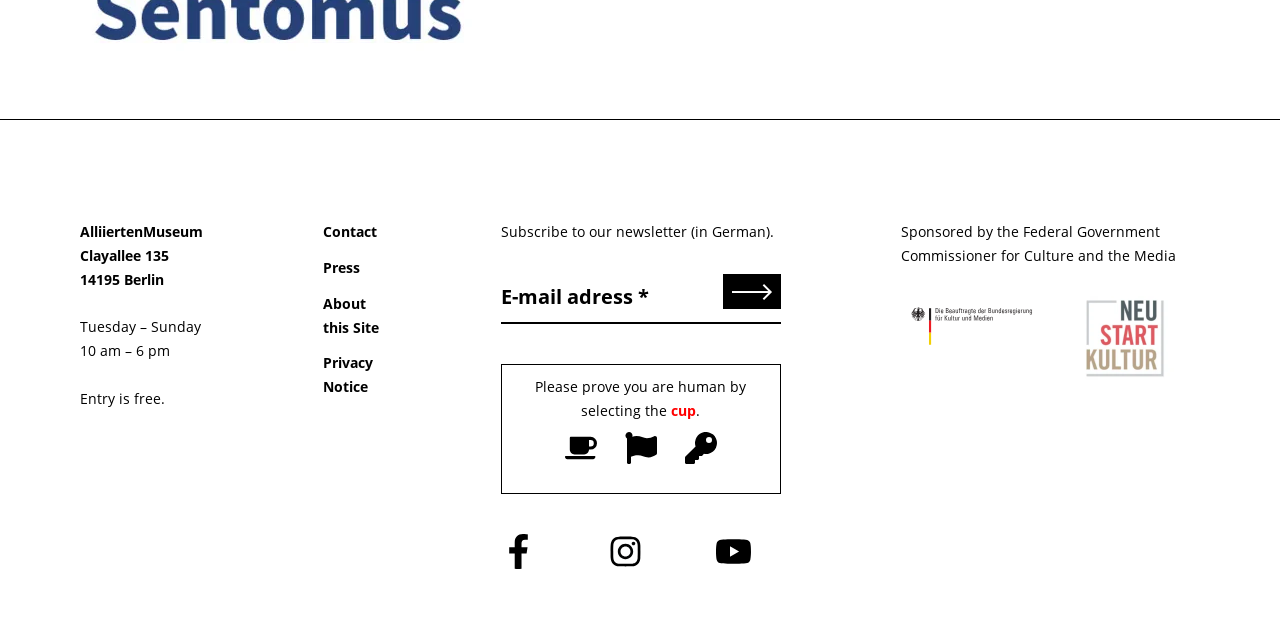Look at the image and write a detailed answer to the question: 
What is the name of the museum?

The name of the museum can be found at the top of the webpage, where it is written in a static text element as 'AlliiertenMuseum'.